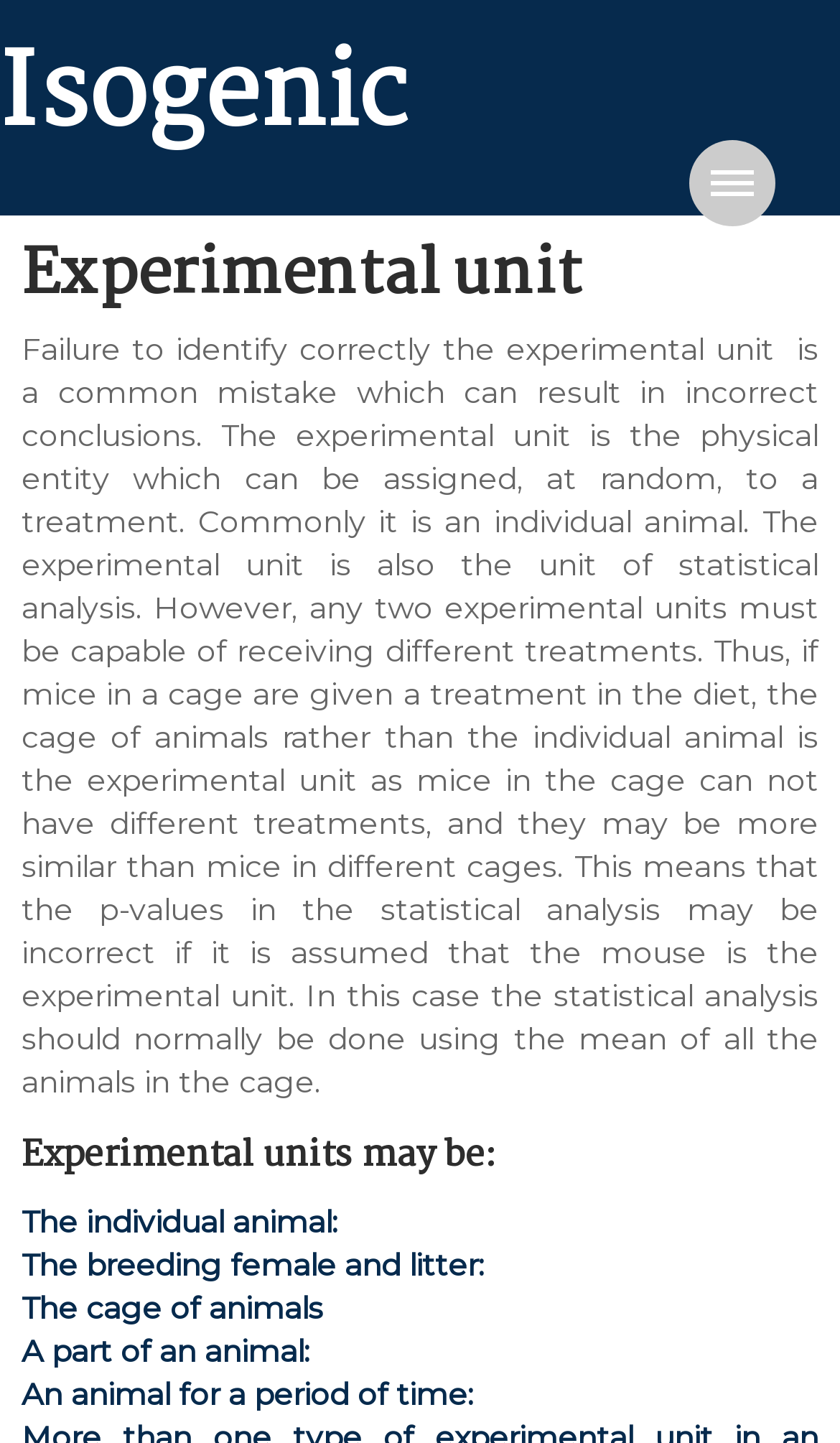Please specify the bounding box coordinates of the region to click in order to perform the following instruction: "Click on the 'Isogenic' link".

[0.0, 0.01, 0.485, 0.124]